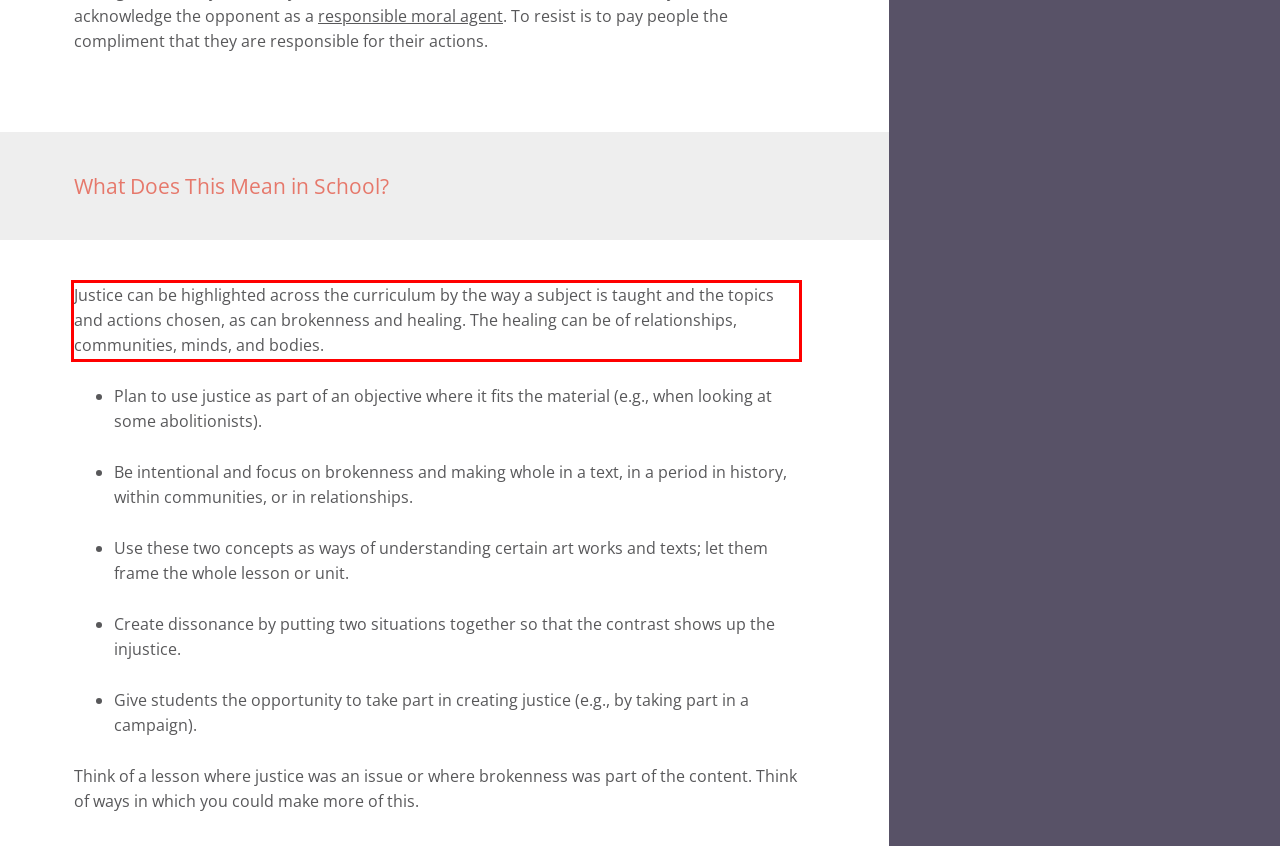You have a screenshot of a webpage with a red bounding box. Use OCR to generate the text contained within this red rectangle.

Justice can be highlighted across the curriculum by the way a subject is taught and the topics and actions chosen, as can brokenness and healing. The healing can be of relationships, communities, minds, and bodies.